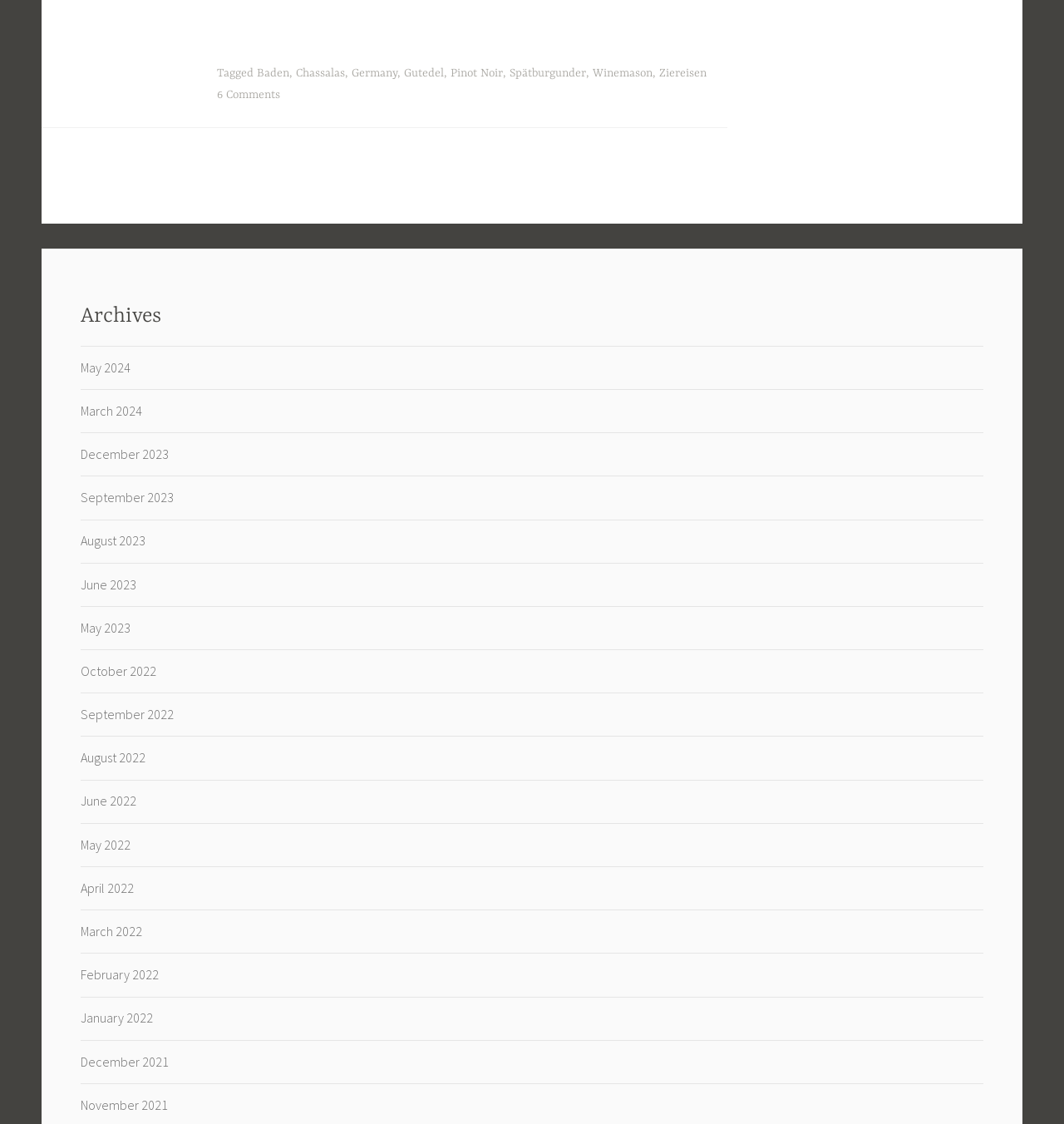Identify the bounding box coordinates of the clickable section necessary to follow the following instruction: "Go to May 2024". The coordinates should be presented as four float numbers from 0 to 1, i.e., [left, top, right, bottom].

[0.076, 0.319, 0.123, 0.334]